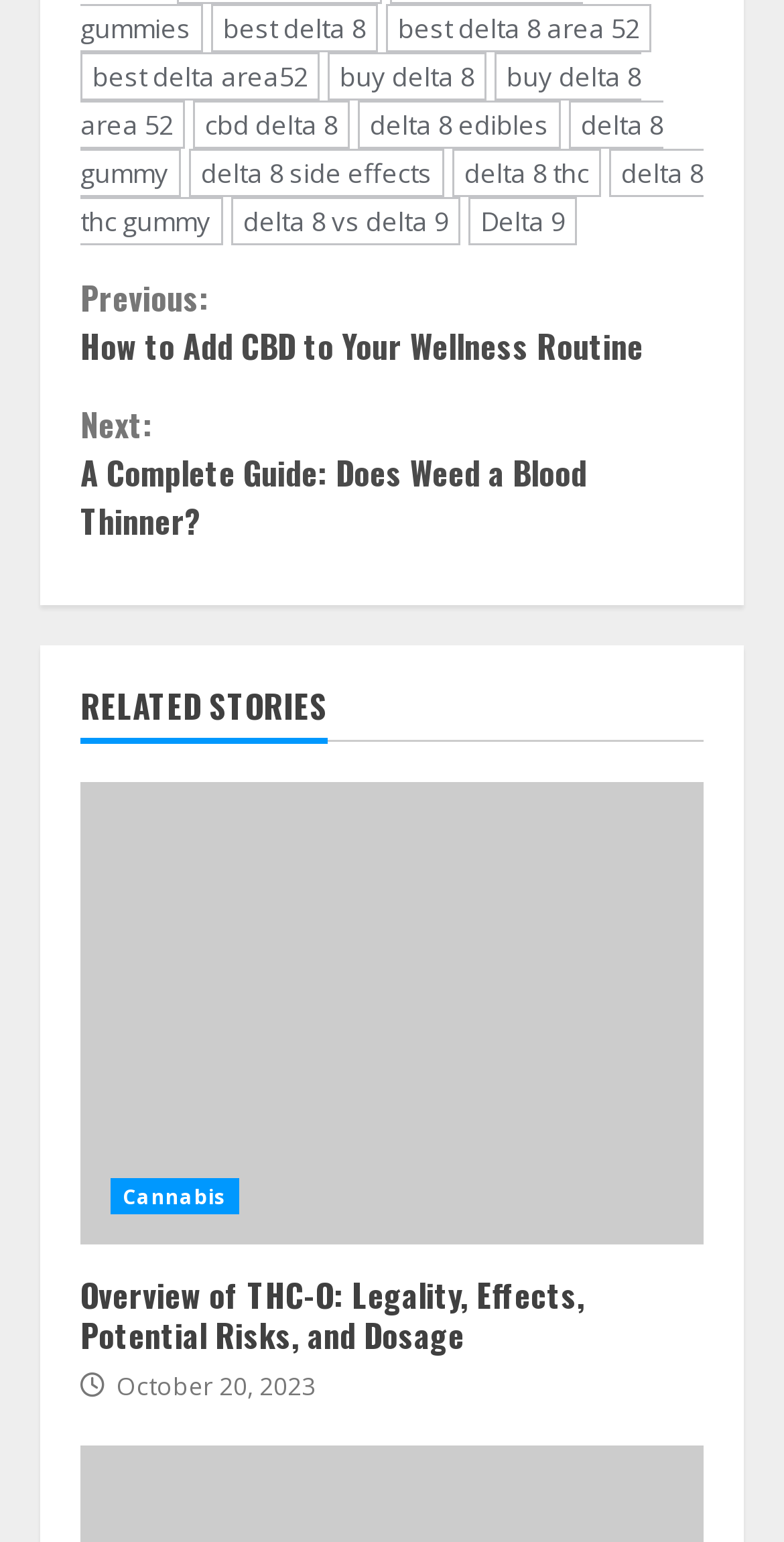What is the topic of the related story?
Use the image to answer the question with a single word or phrase.

THC-O